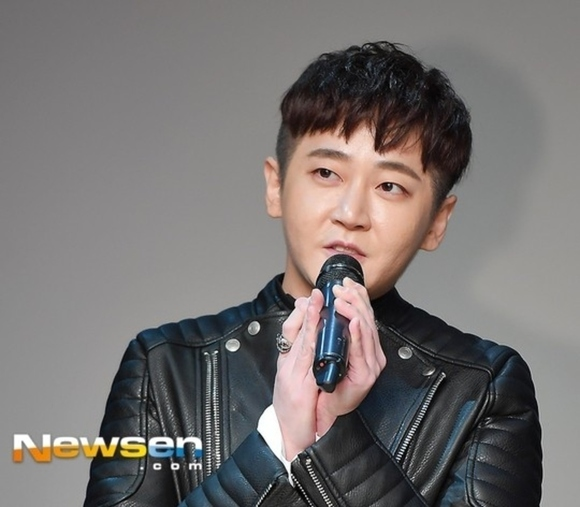Refer to the image and answer the question with as much detail as possible: What is the occasion of the event in the image?

The caption suggests that the image captures a poignant or significant event, especially considering the recent news surrounding J. Yoon's private funeral arrangements, which implies that the event is related to his passing.